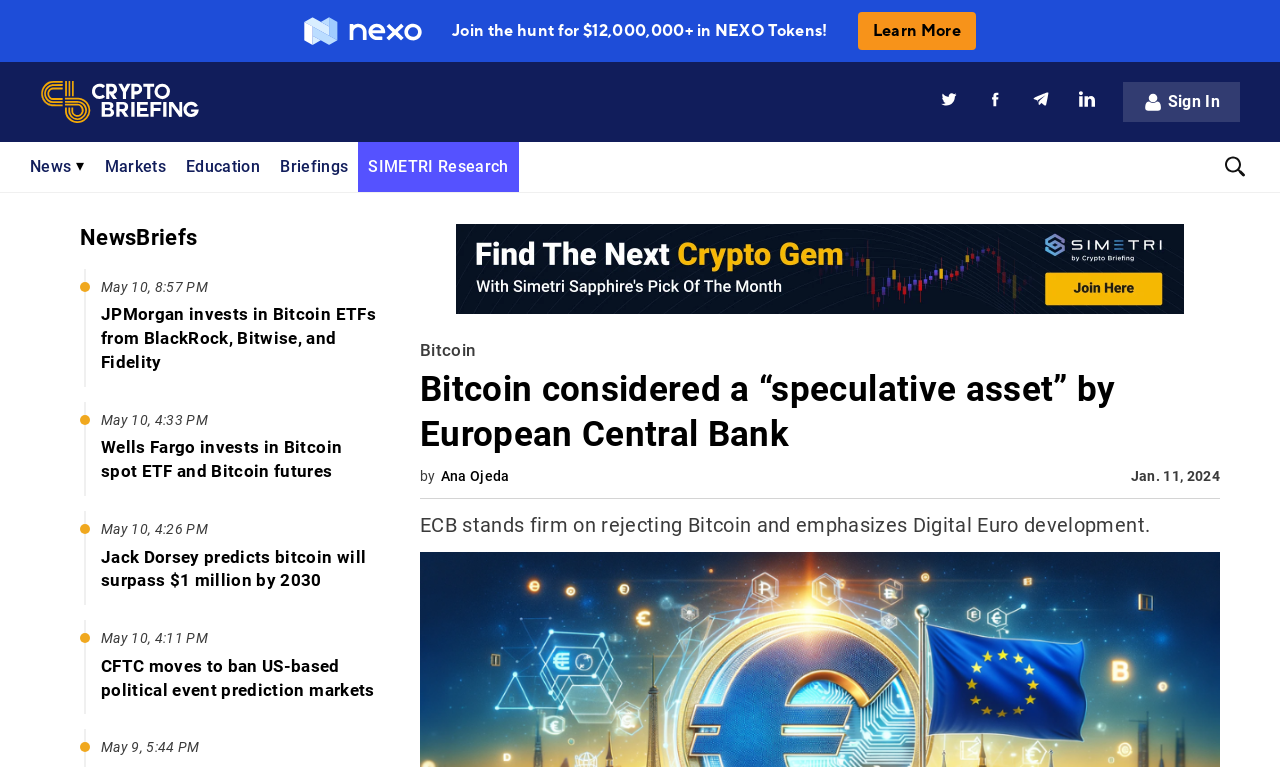Reply to the question below using a single word or brief phrase:
What is the name of the author of the article about ECB?

Ana Ojeda